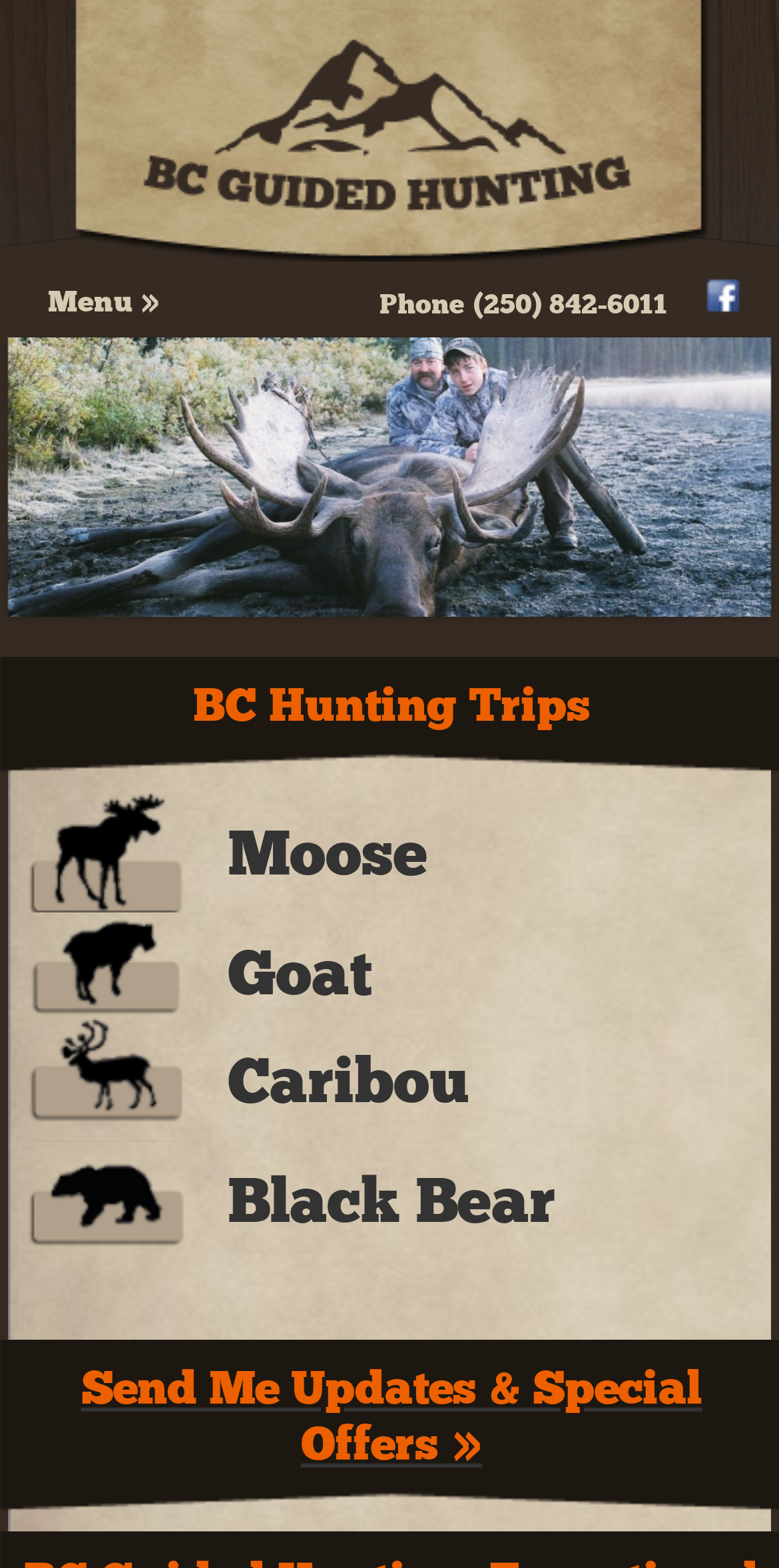What is the tone of the webpage?
Examine the image closely and answer the question with as much detail as possible.

The use of phrases like 'Hunt with us, you won't regret it' and 'Experience the best of BC hunting' suggests that the tone of the webpage is inviting and encouraging users to try their guided hunting services.